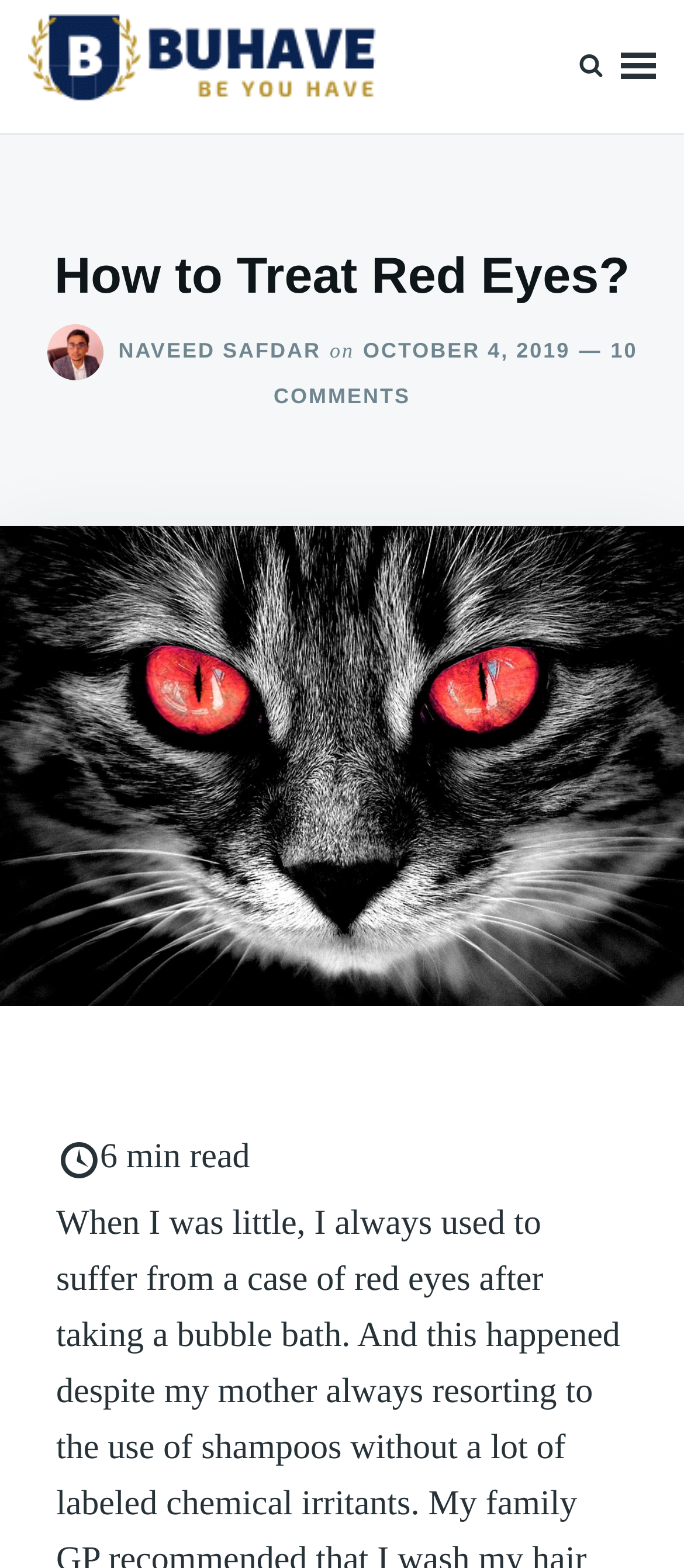How many comments are there on the article?
Using the image, provide a detailed and thorough answer to the question.

The number of comments on the article can be found in the section below the main heading, where it says '— 10 COMMENTS ON HOW TO TREAT RED EYES?'.